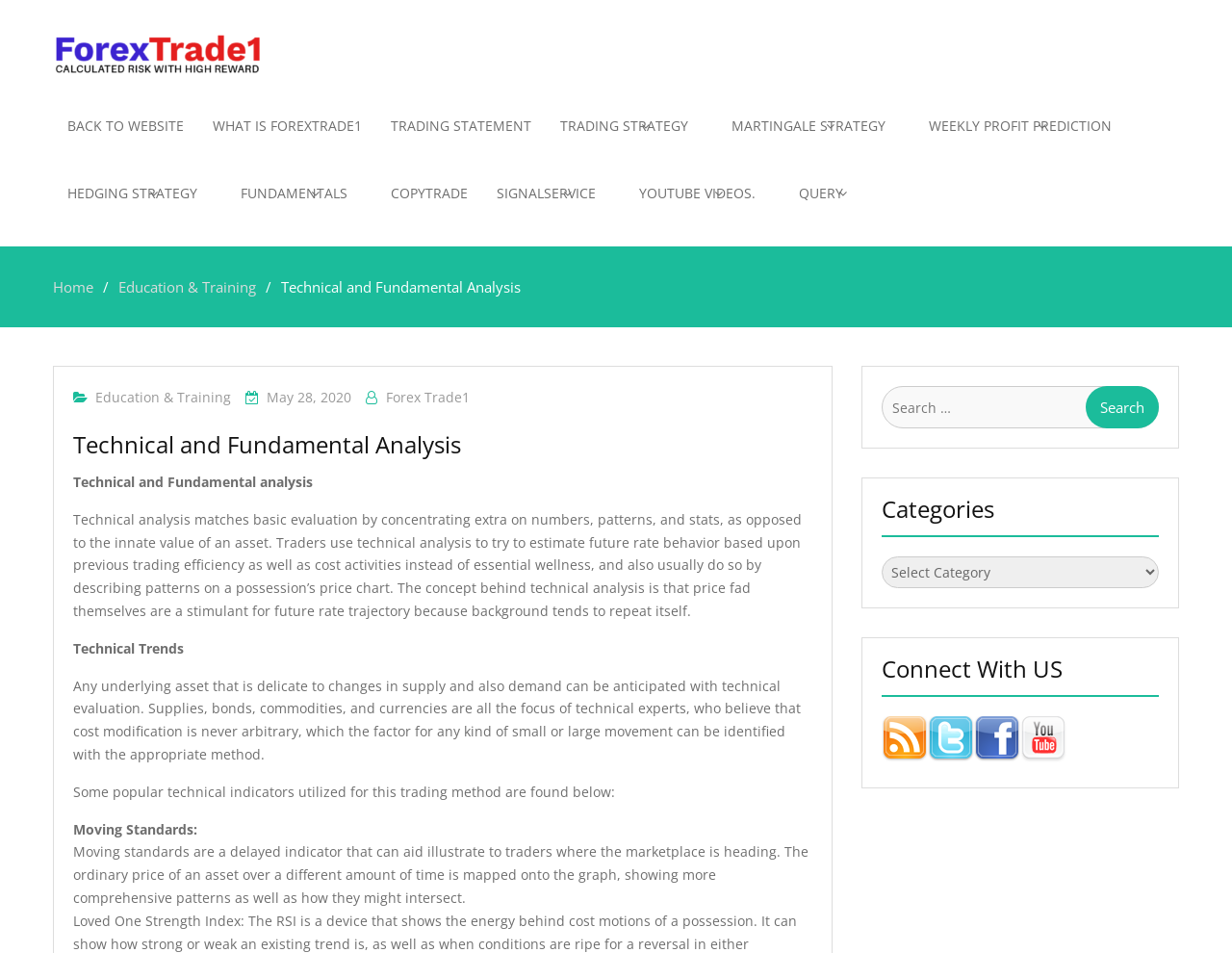Determine the bounding box coordinates for the UI element described. Format the coordinates as (top-left x, top-left y, bottom-right x, bottom-right y) and ensure all values are between 0 and 1. Element description: CopyTrade

[0.305, 0.168, 0.391, 0.238]